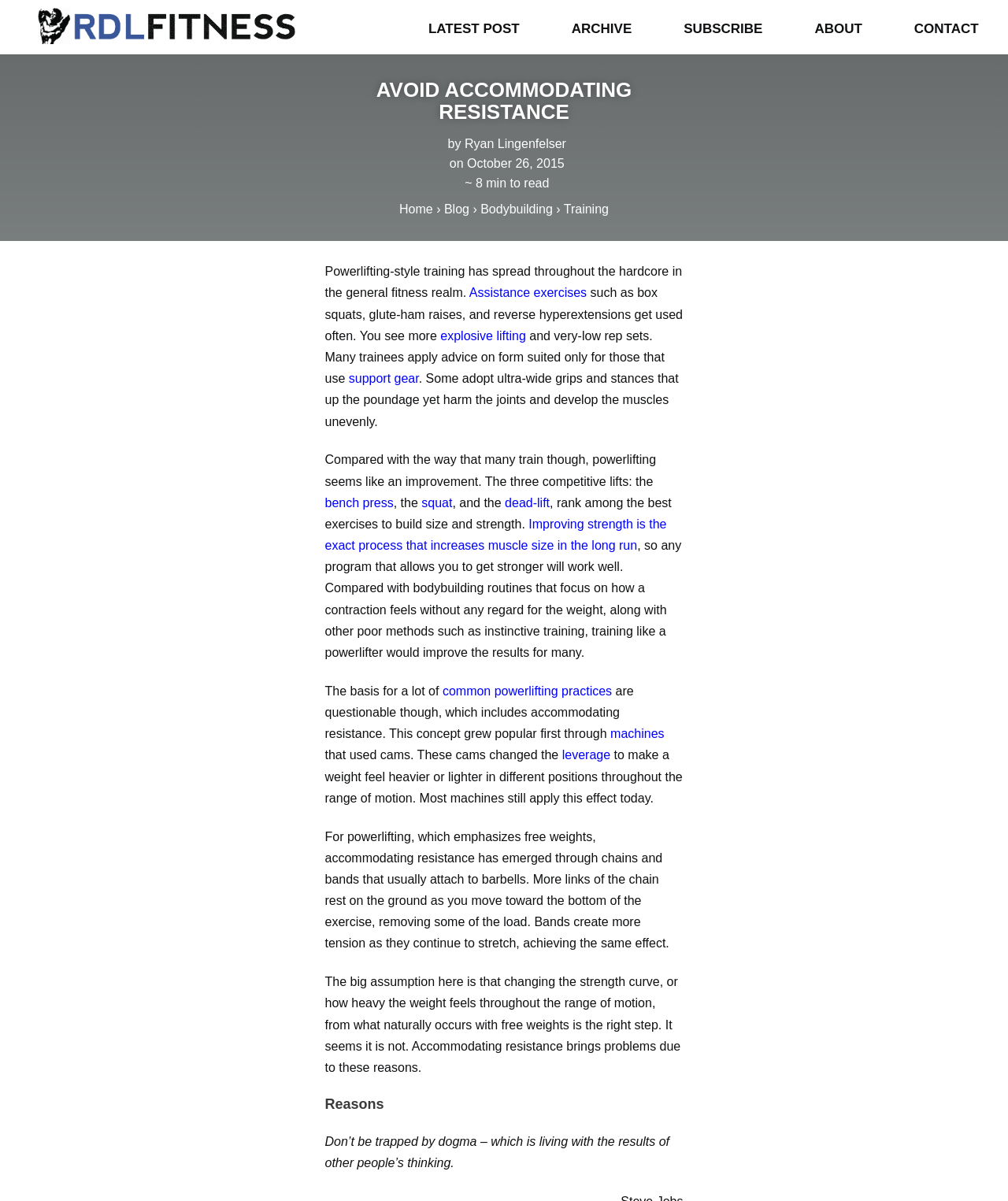Select the bounding box coordinates of the element I need to click to carry out the following instruction: "Click the 'ABOUT' link".

[0.782, 0.018, 0.881, 0.031]